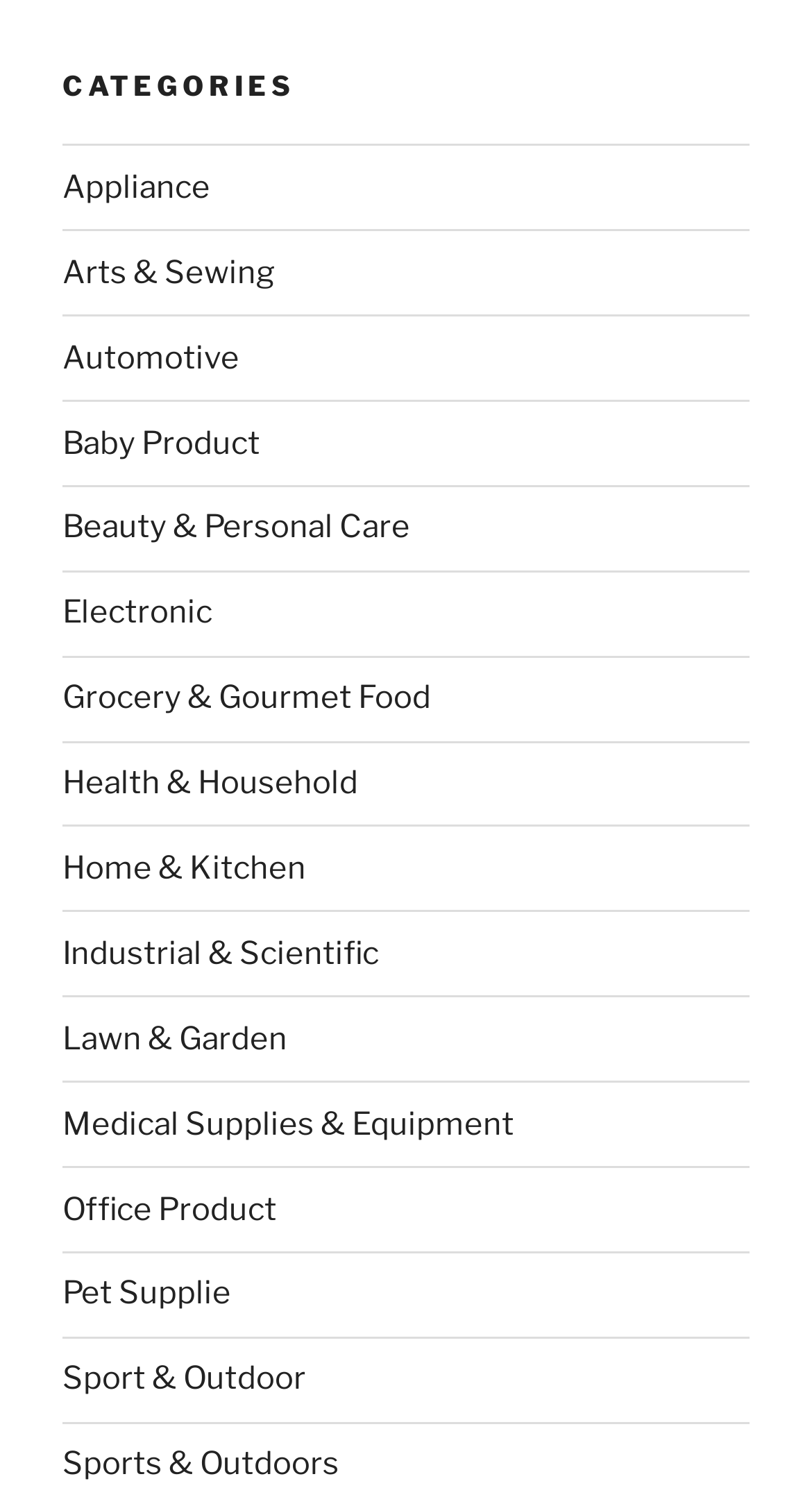What is the first category listed?
From the image, provide a succinct answer in one word or a short phrase.

Appliance